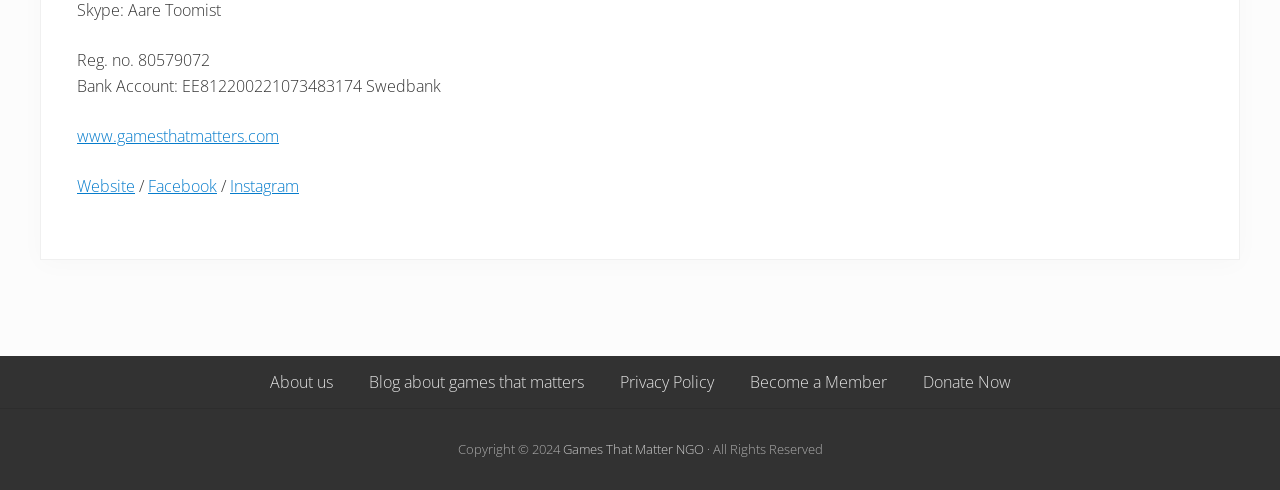Identify the bounding box for the UI element described as: "Become a Member". Ensure the coordinates are four float numbers between 0 and 1, formatted as [left, top, right, bottom].

[0.571, 0.726, 0.707, 0.832]